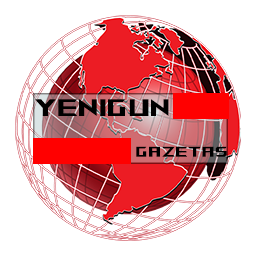Paint a vivid picture with your words by describing the image in detail.

The image features the logo of "YENİGÜN GAZETESİ," prominently displayed against a globe design. The logo incorporates bold red and black colors, symbolizing dynamism and authority in the realm of news reporting. The globe, with its focus on the continents, suggests a global perspective, reflecting the newspaper's commitment to covering diverse topics, including politics, economy, and current events. Overall, this logo encapsulates the essence of a modern media outlet dedicated to delivering impactful news to its audience.